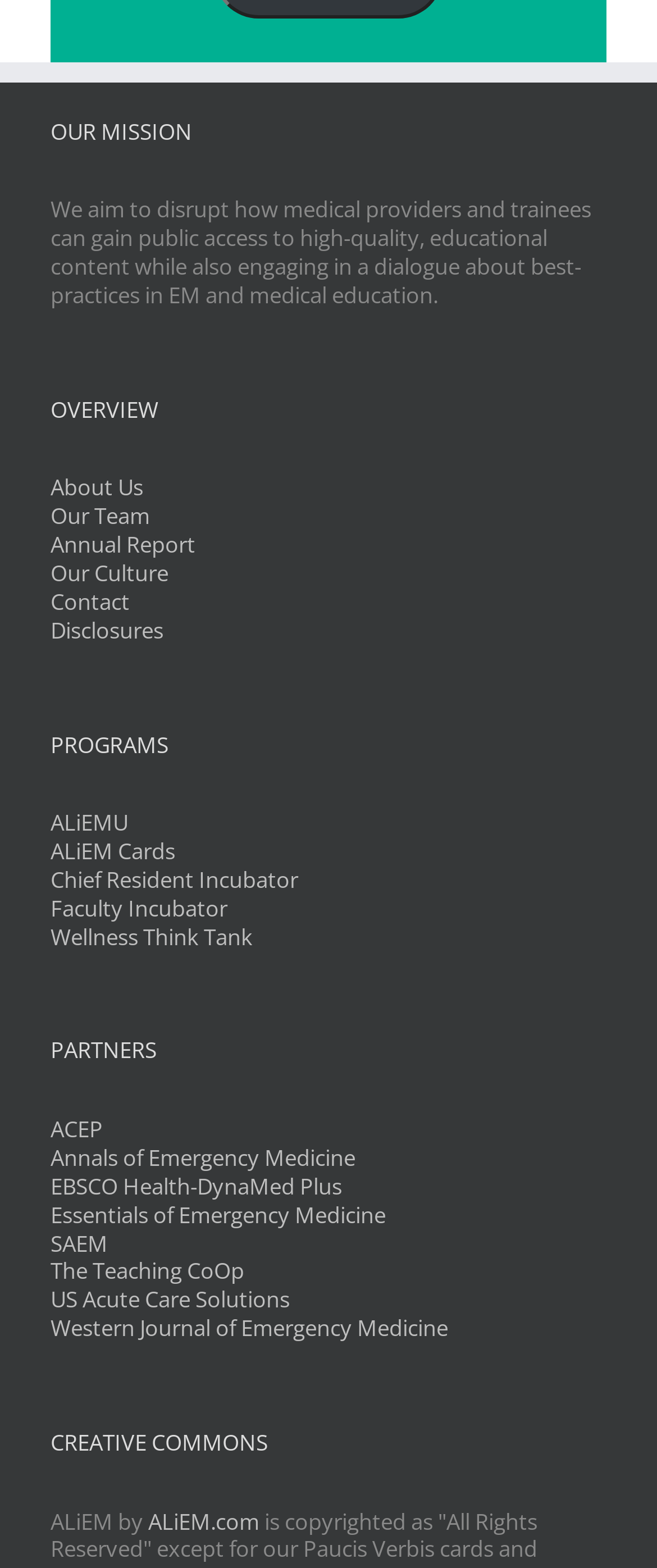Locate the bounding box coordinates of the clickable part needed for the task: "Learn about the mission".

[0.077, 0.074, 0.923, 0.095]